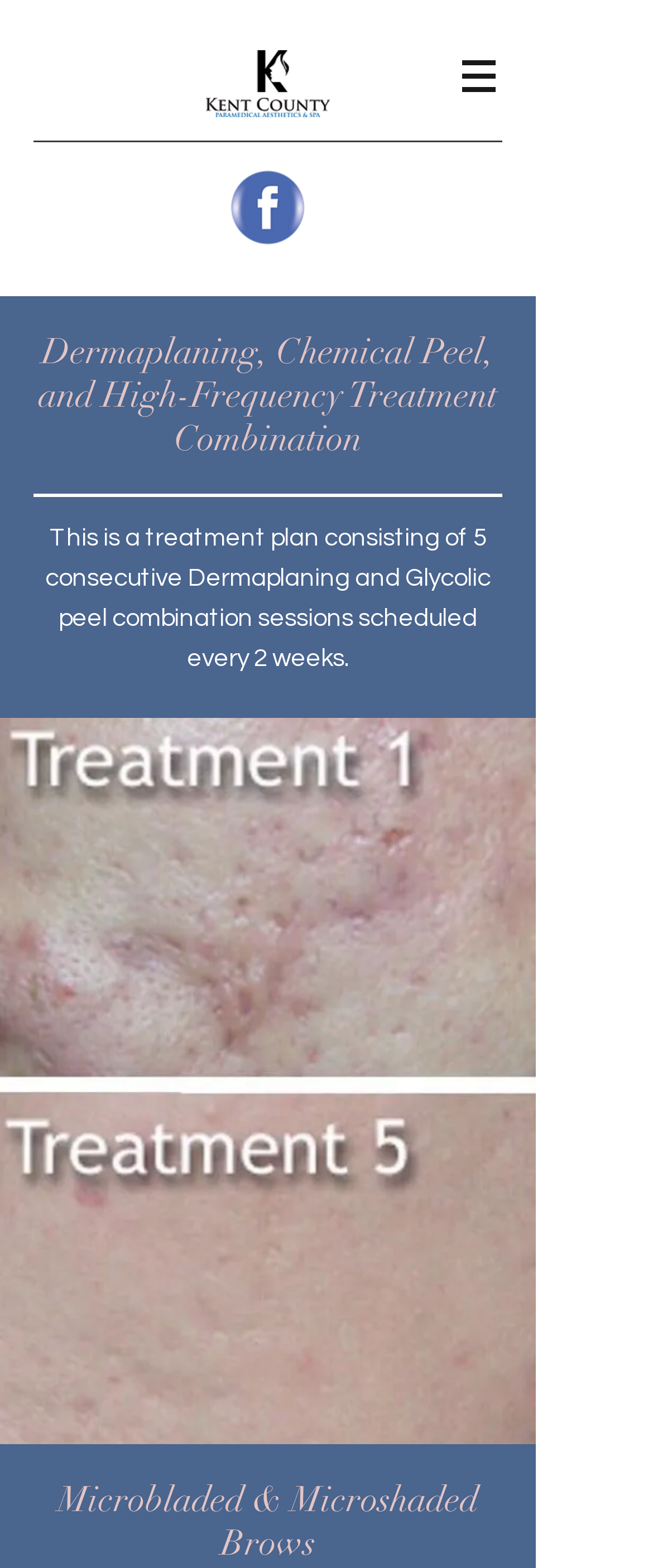Answer briefly with one word or phrase:
How many images are on the webpage?

3